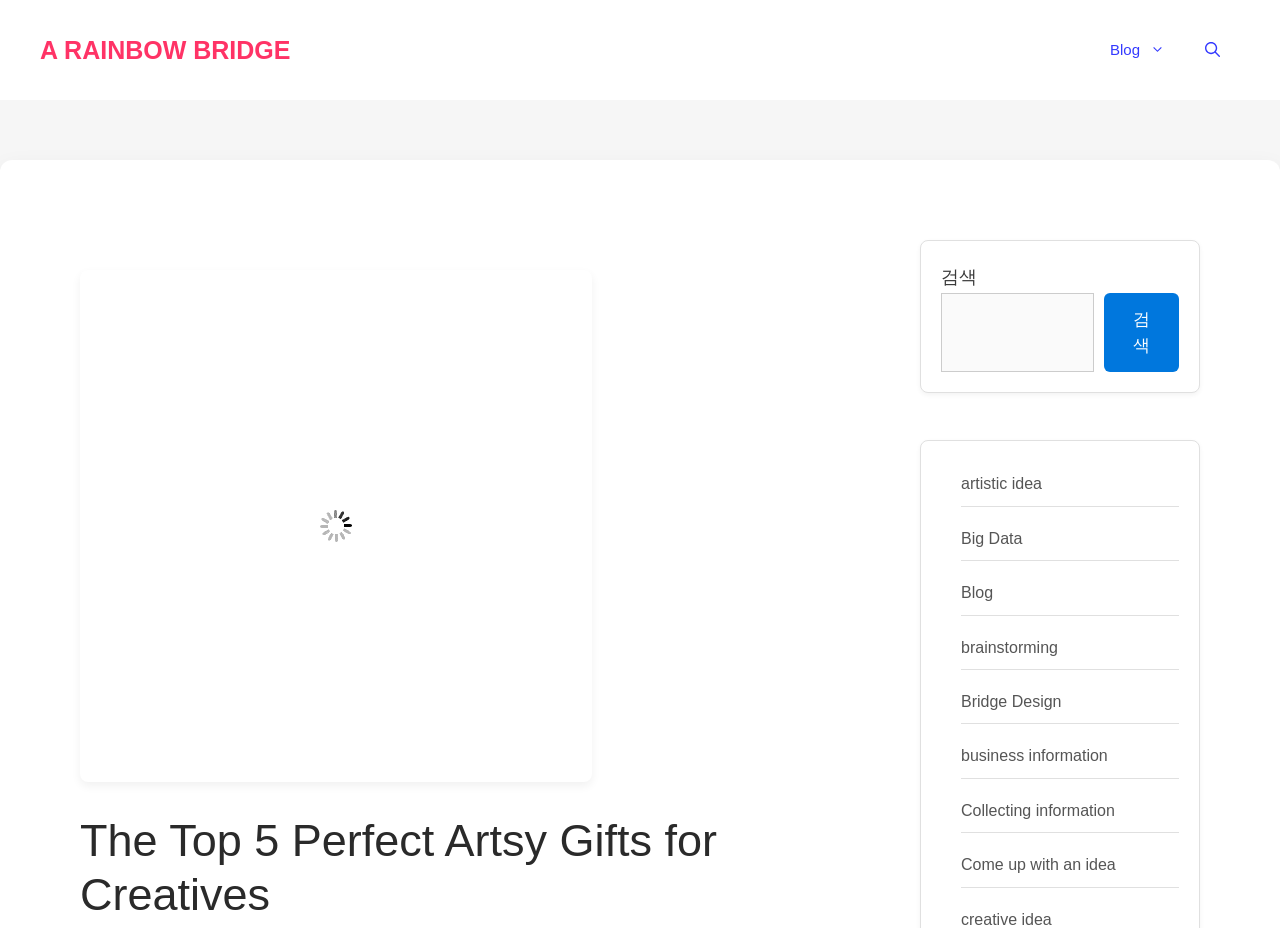Based on the image, give a detailed response to the question: What is the primary navigation menu?

I found the primary navigation menu by examining the navigation element with the description 'Primary', which contains links to 'Blog' and 'Open Search Bar'.